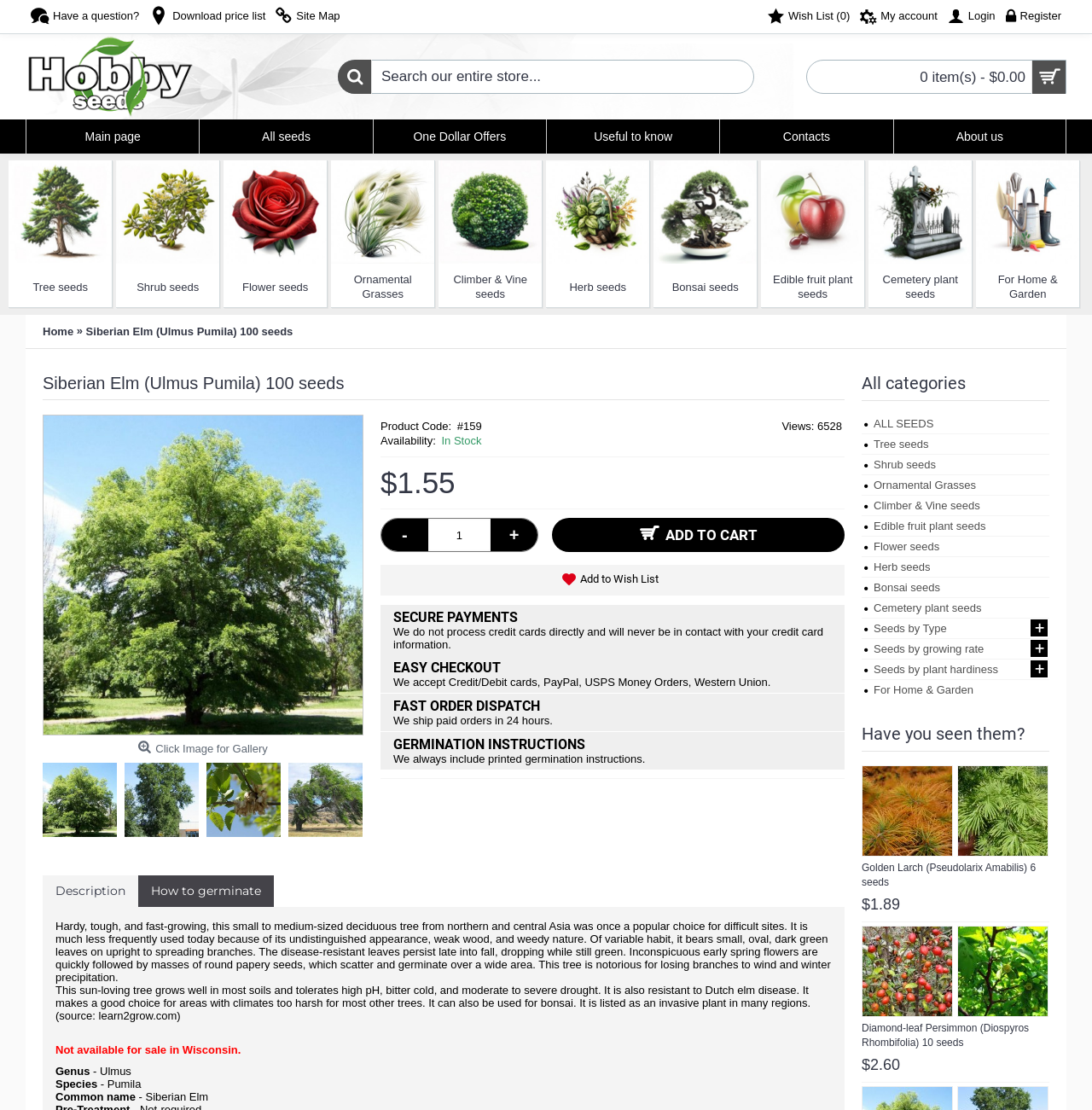Determine the bounding box coordinates for the element that should be clicked to follow this instruction: "Search for seeds". The coordinates should be given as four float numbers between 0 and 1, in the format [left, top, right, bottom].

[0.309, 0.054, 0.691, 0.085]